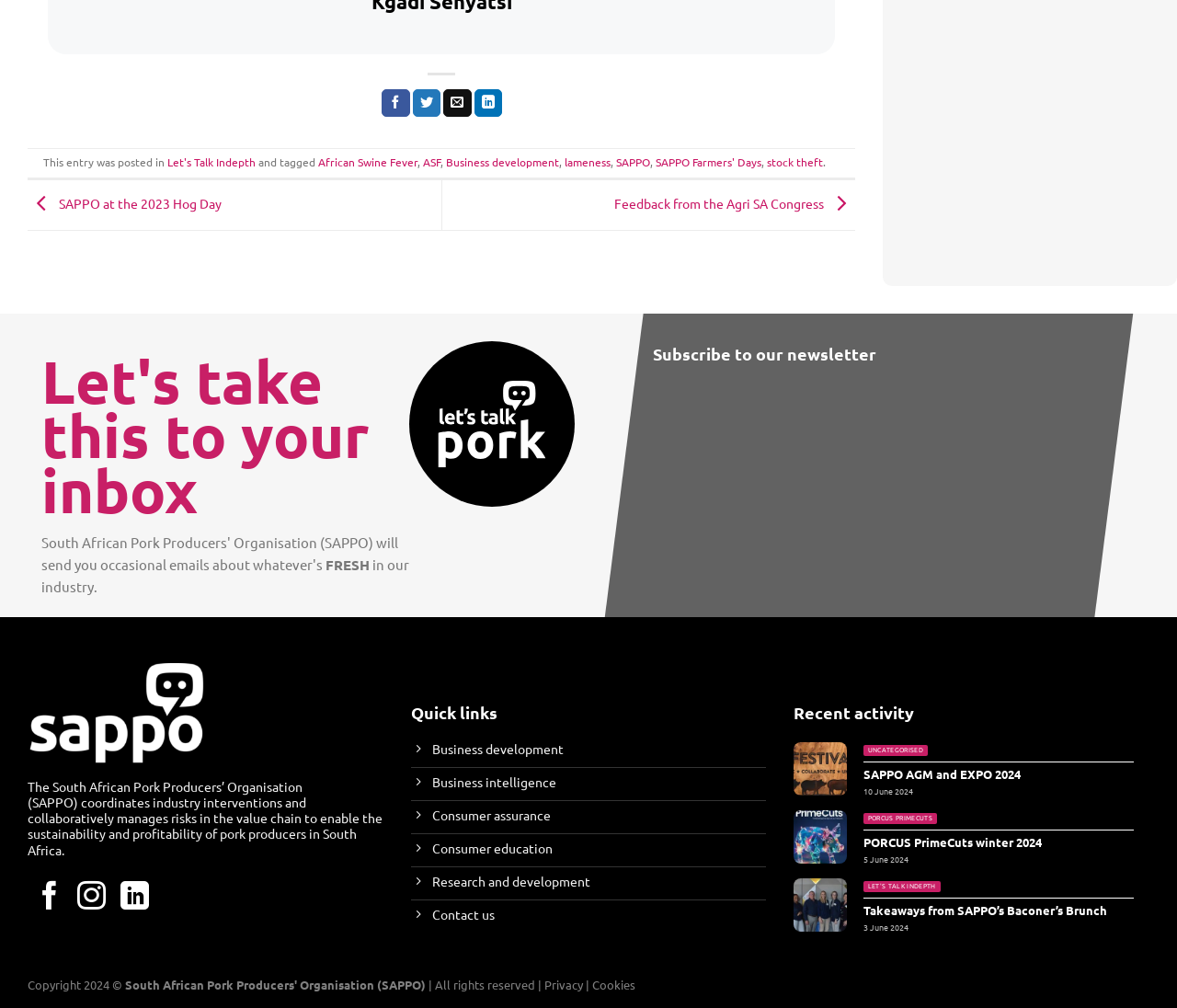What is the date of the 'SAPPO AGM and EXPO 2024' event?
Please answer the question with as much detail and depth as you can.

The date of the 'SAPPO AGM and EXPO 2024' event can be found in the text '10 June 2024' which is listed below the event title in the 'Recent activity' section.